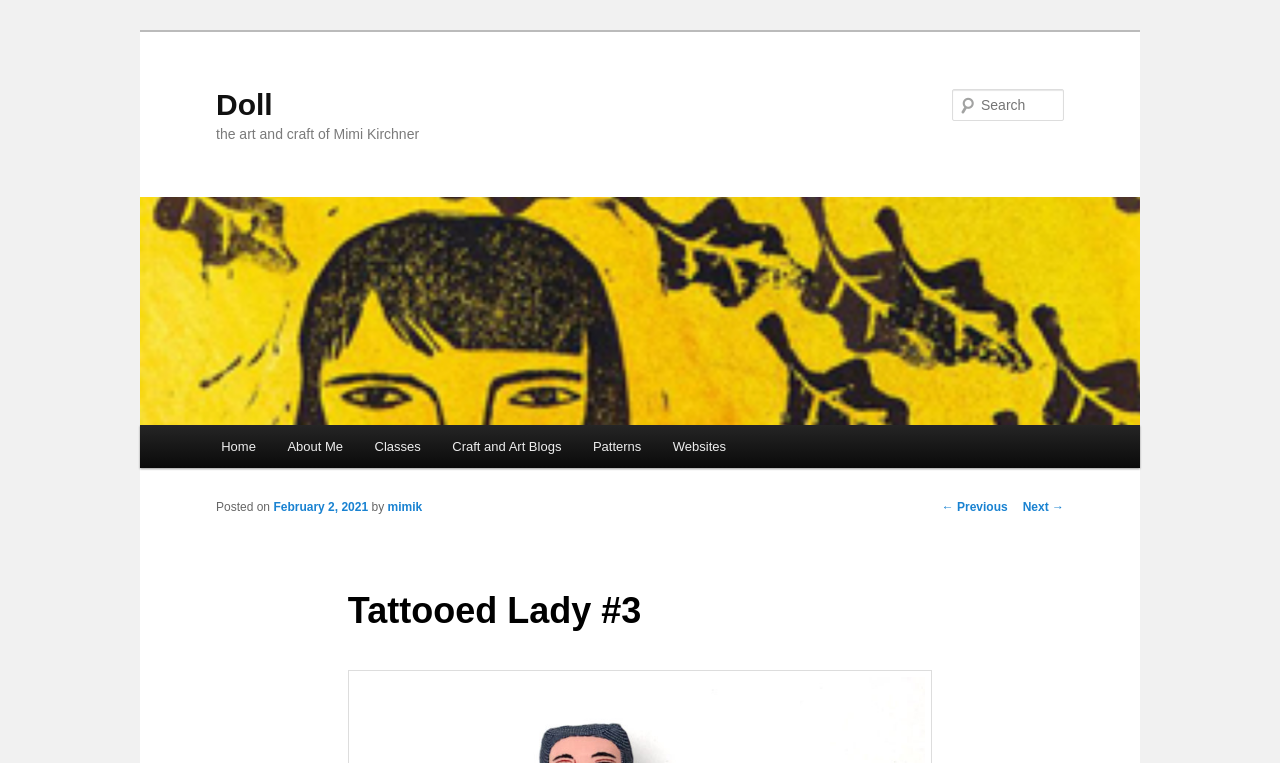Using the element description: "← Previous", determine the bounding box coordinates for the specified UI element. The coordinates should be four float numbers between 0 and 1, [left, top, right, bottom].

[0.736, 0.655, 0.787, 0.674]